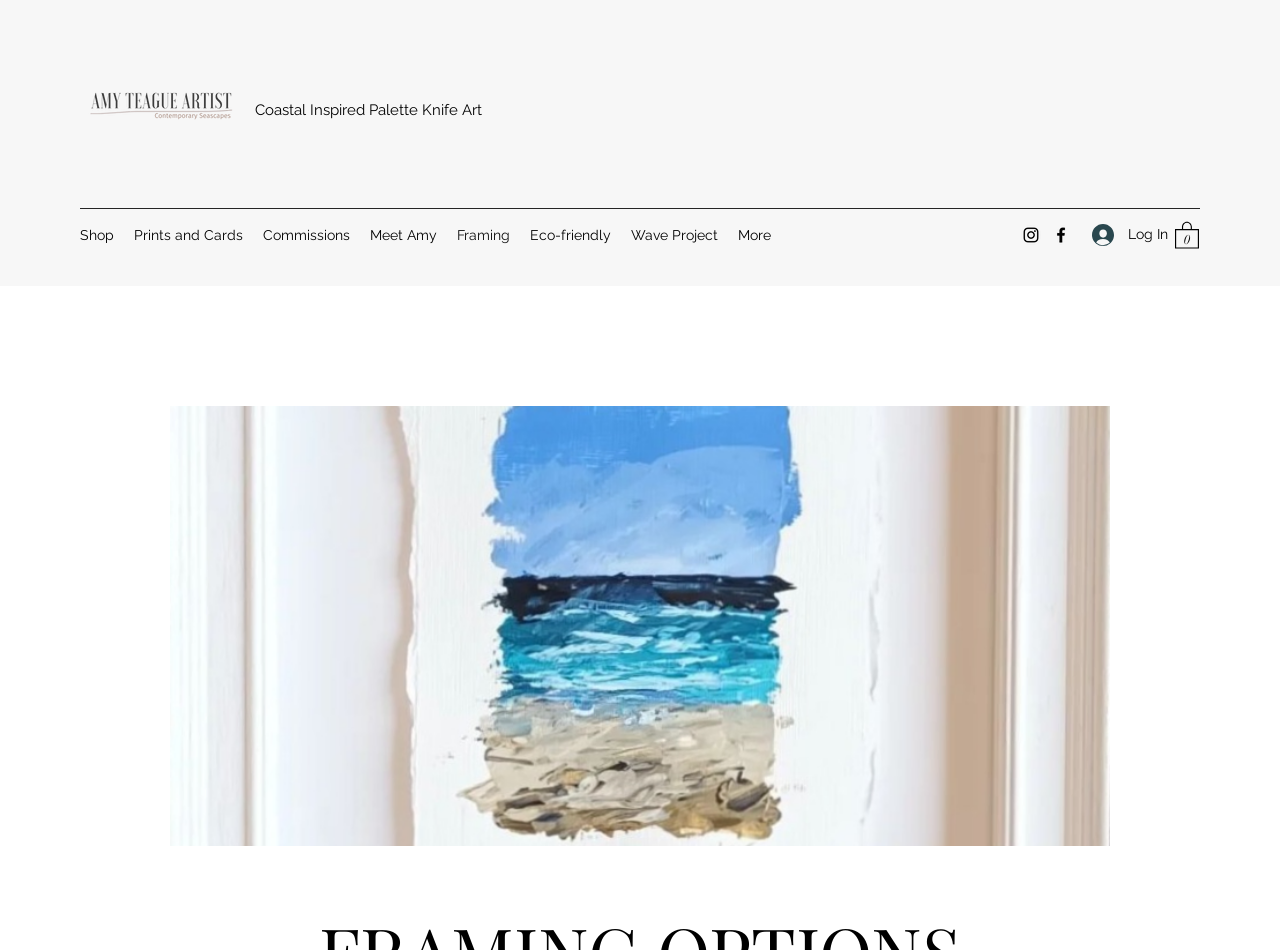Can you specify the bounding box coordinates for the region that should be clicked to fulfill this instruction: "Click the 'Shop' link".

[0.055, 0.232, 0.097, 0.263]